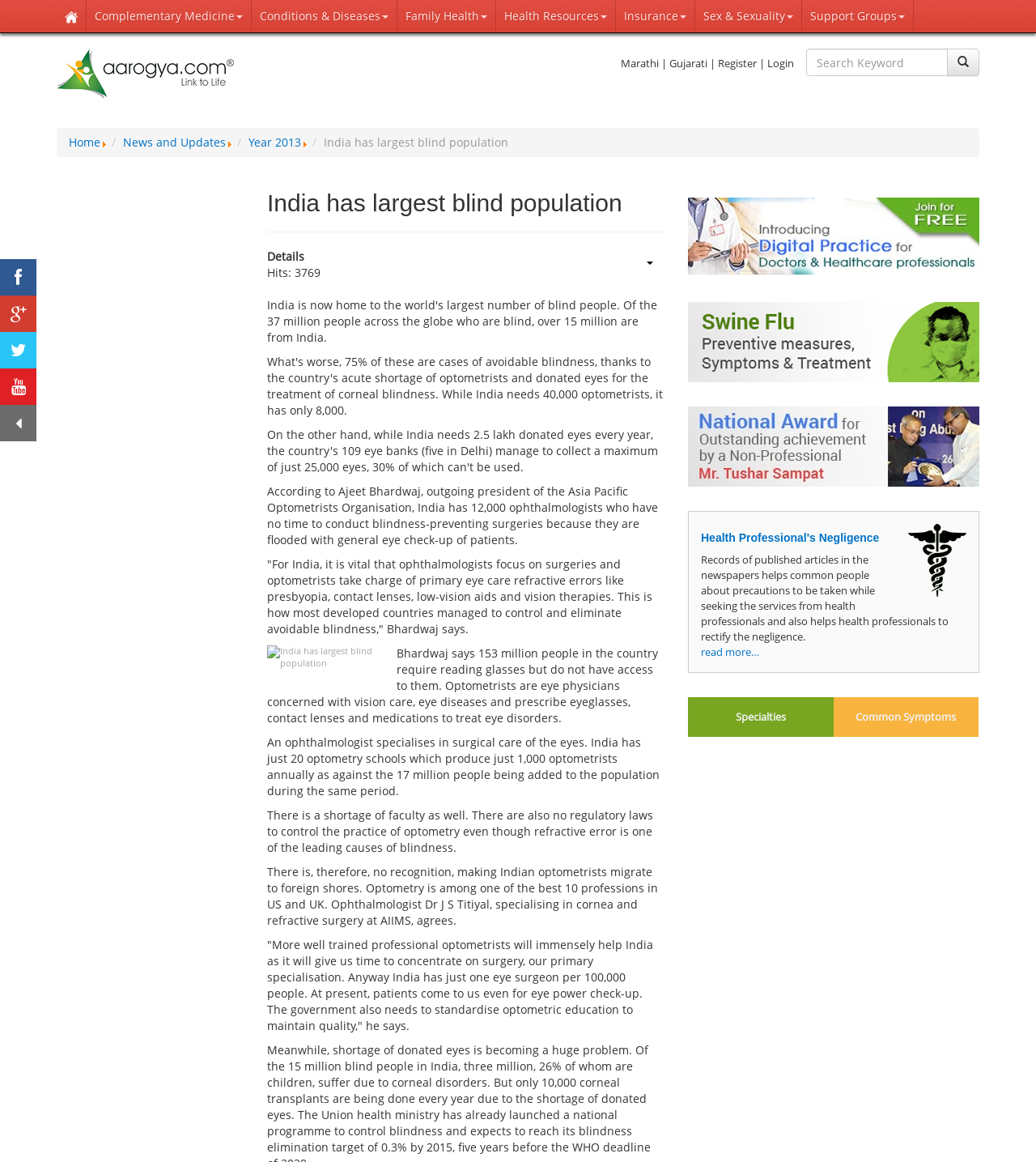By analyzing the image, answer the following question with a detailed response: What is the main topic of the webpage?

The webpage appears to be a health portal, with various links and articles related to health, medicine, and wellness. The title of the webpage is not explicitly stated, but the content suggests that it is a comprehensive health portal.